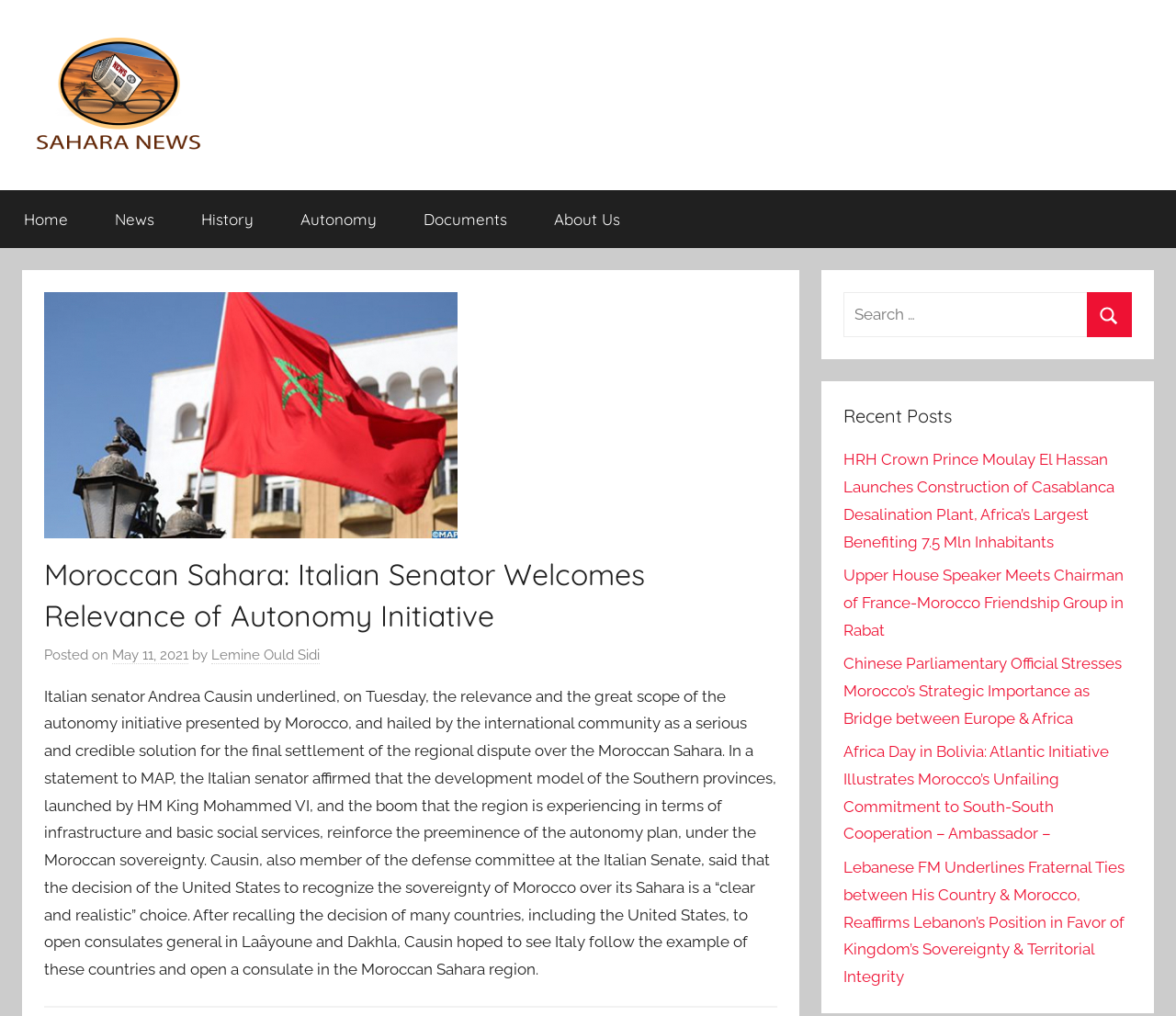Identify the main heading of the webpage and provide its text content.

Moroccan Sahara: Italian Senator Welcomes Relevance of Autonomy Initiative